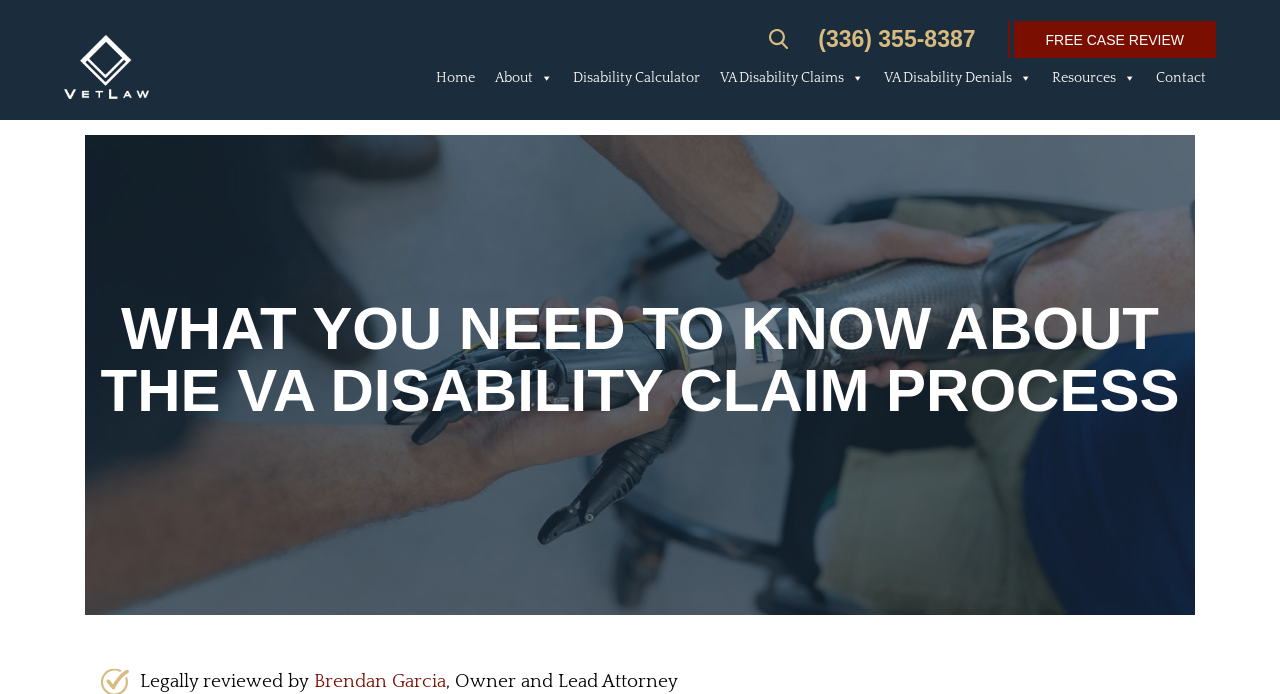What is the person in the image doing?
Provide a concise answer using a single word or phrase based on the image.

Shaking hands